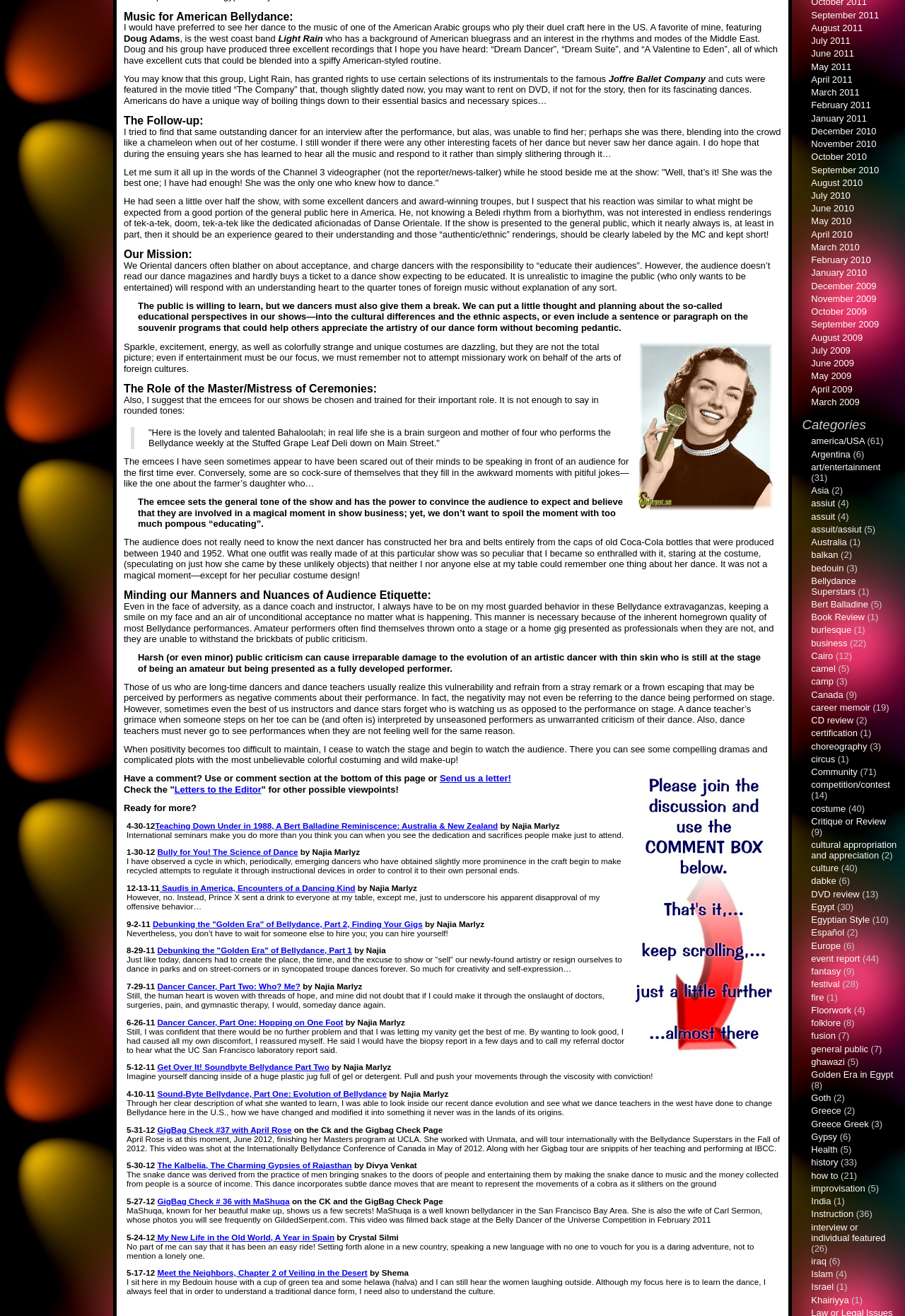Can you give a detailed response to the following question using the information from the image? What is the author's opinion on criticism of amateur bellydancers?

The author believes that criticism of amateur bellydancers can be damaging to their growth and development, and therefore suggests that instructors and experienced dancers should be gentle and supportive in their feedback.